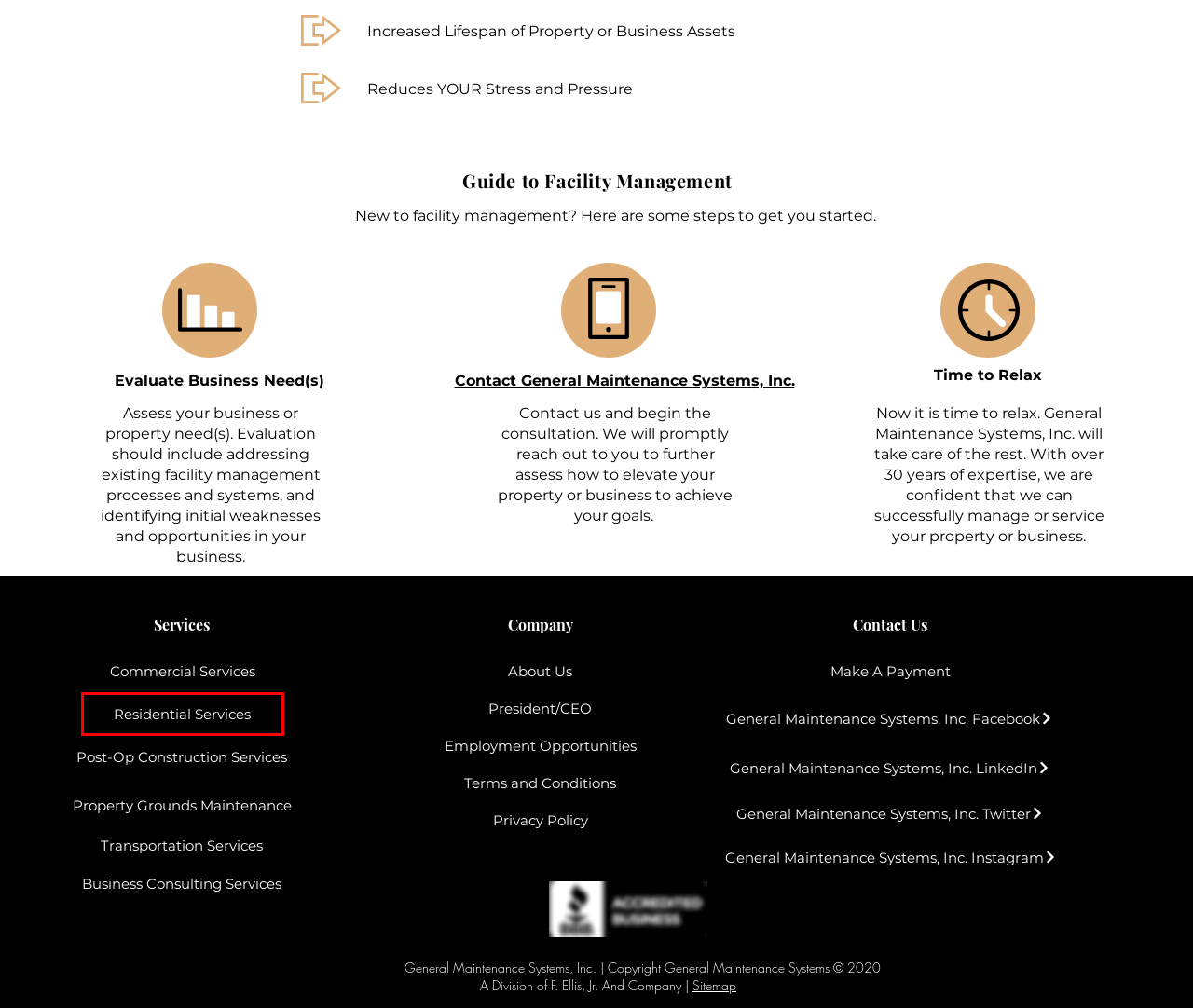You have a screenshot of a webpage, and a red bounding box highlights an element. Select the webpage description that best fits the new page after clicking the element within the bounding box. Options are:
A. Contact | General Maintenance Systems, Inc.
B. Terms And Conditions | General Maintenance Systems, Inc.
C. Property Grounds Maintenance | General Maintenance Systems, Inc.
D. Privacy Policy | General Maintenance Systems, Inc.
E. Post-Op Construction Clean-Up | General Maintenance Systems, Inc.
F. Commercial Facility Management | General Maintenance Systems, Inc.
G. Business Consulting | General Maintenance Systems, Inc.
H. Residential Facility Management| General Maintenance Systems, Inc.

H